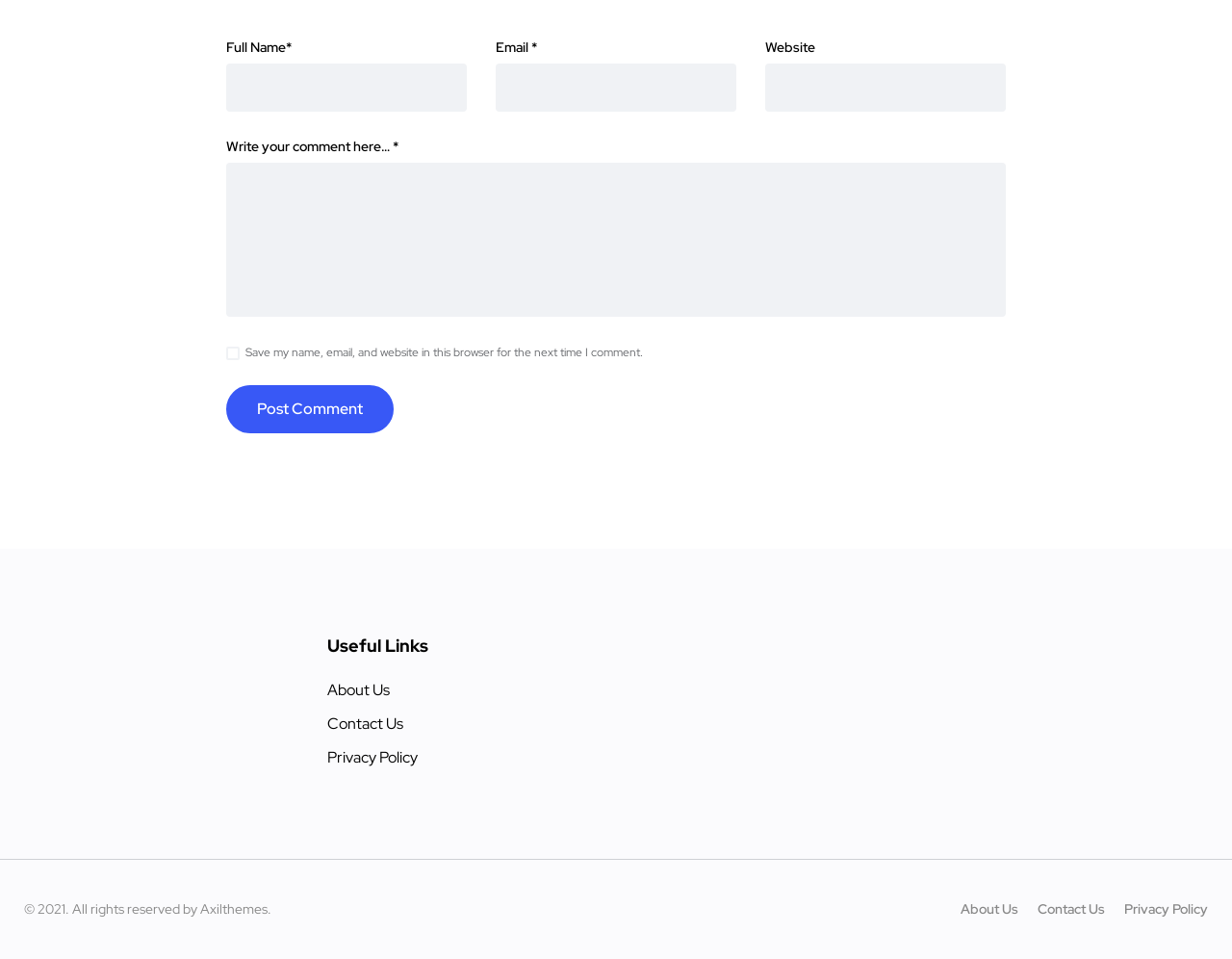How many links are there in the 'Useful Links' section?
Using the image, respond with a single word or phrase.

3